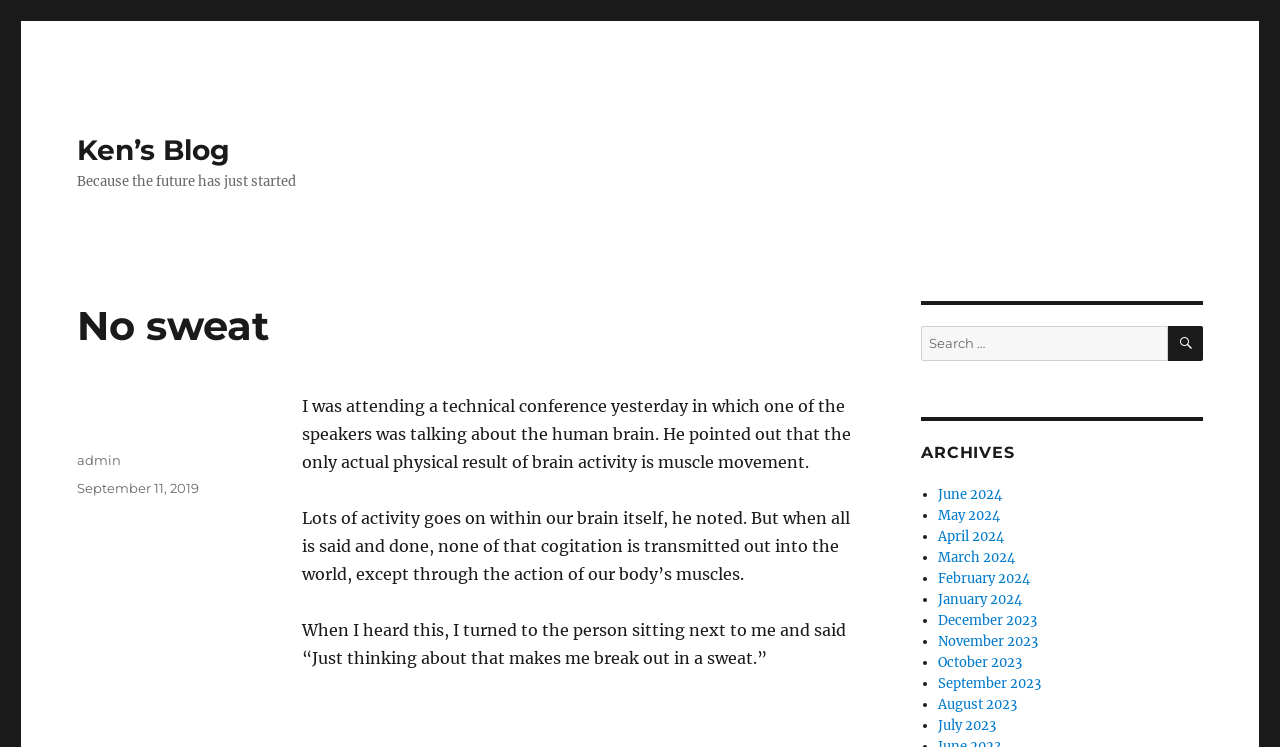Identify the bounding box coordinates for the UI element described as follows: "April 2024". Ensure the coordinates are four float numbers between 0 and 1, formatted as [left, top, right, bottom].

[0.733, 0.707, 0.784, 0.73]